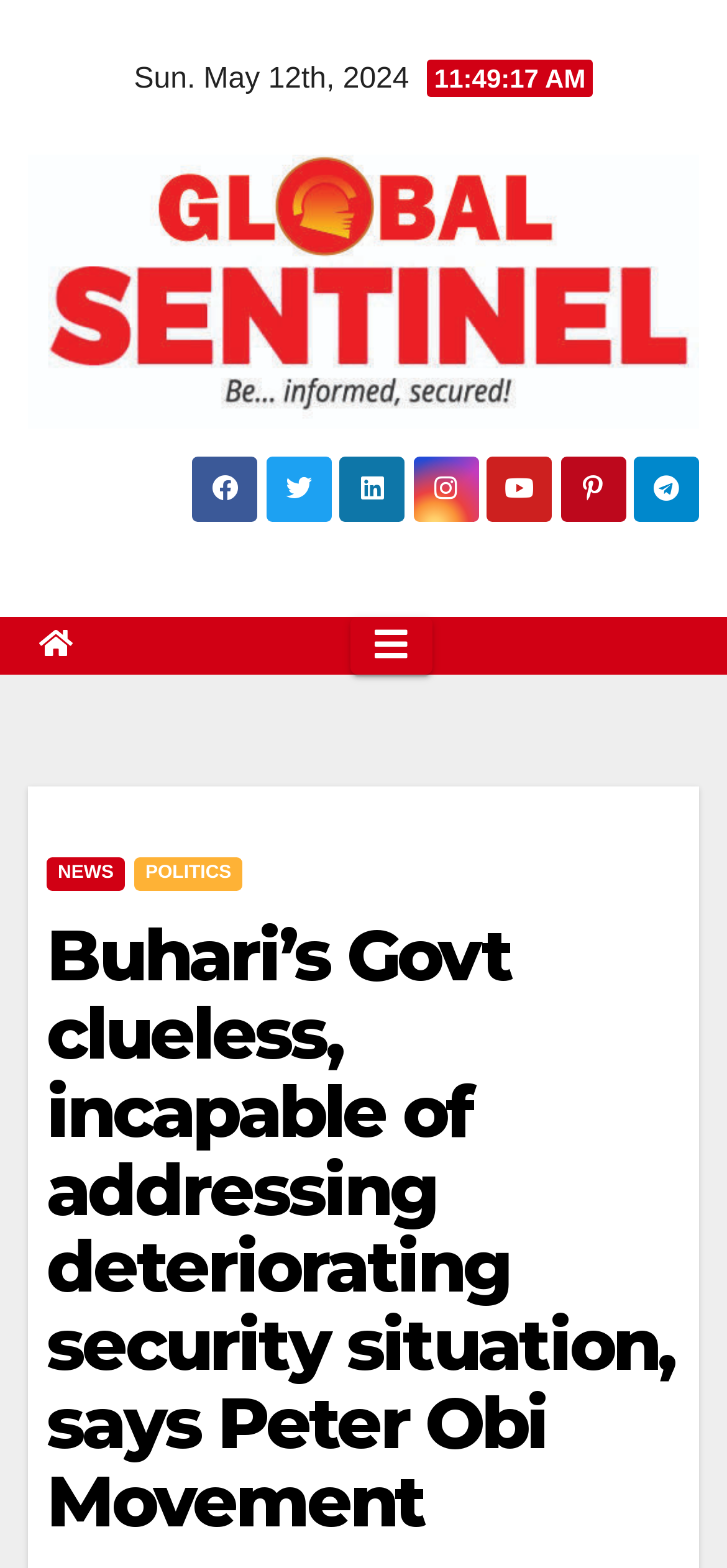Locate the headline of the webpage and generate its content.

Buhari’s Govt clueless, incapable of addressing deteriorating security situation, says Peter Obi Movement